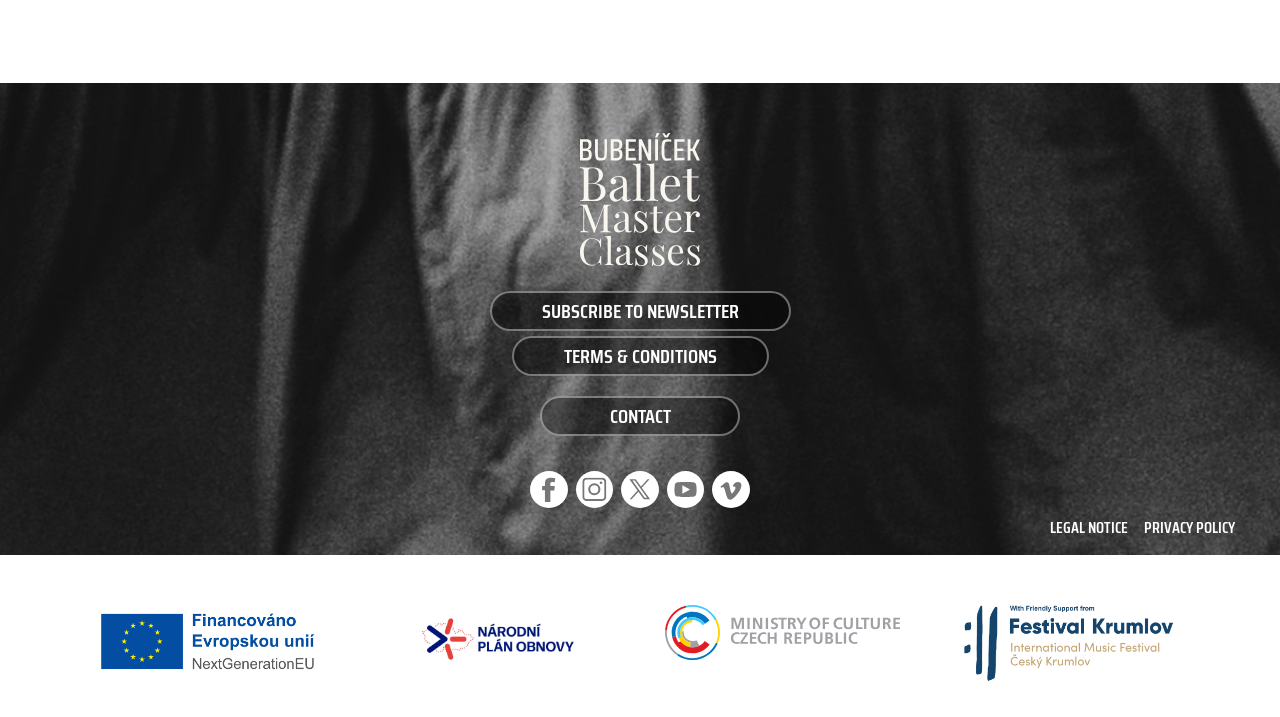Please answer the following question using a single word or phrase: 
How many figures are present on the page?

4